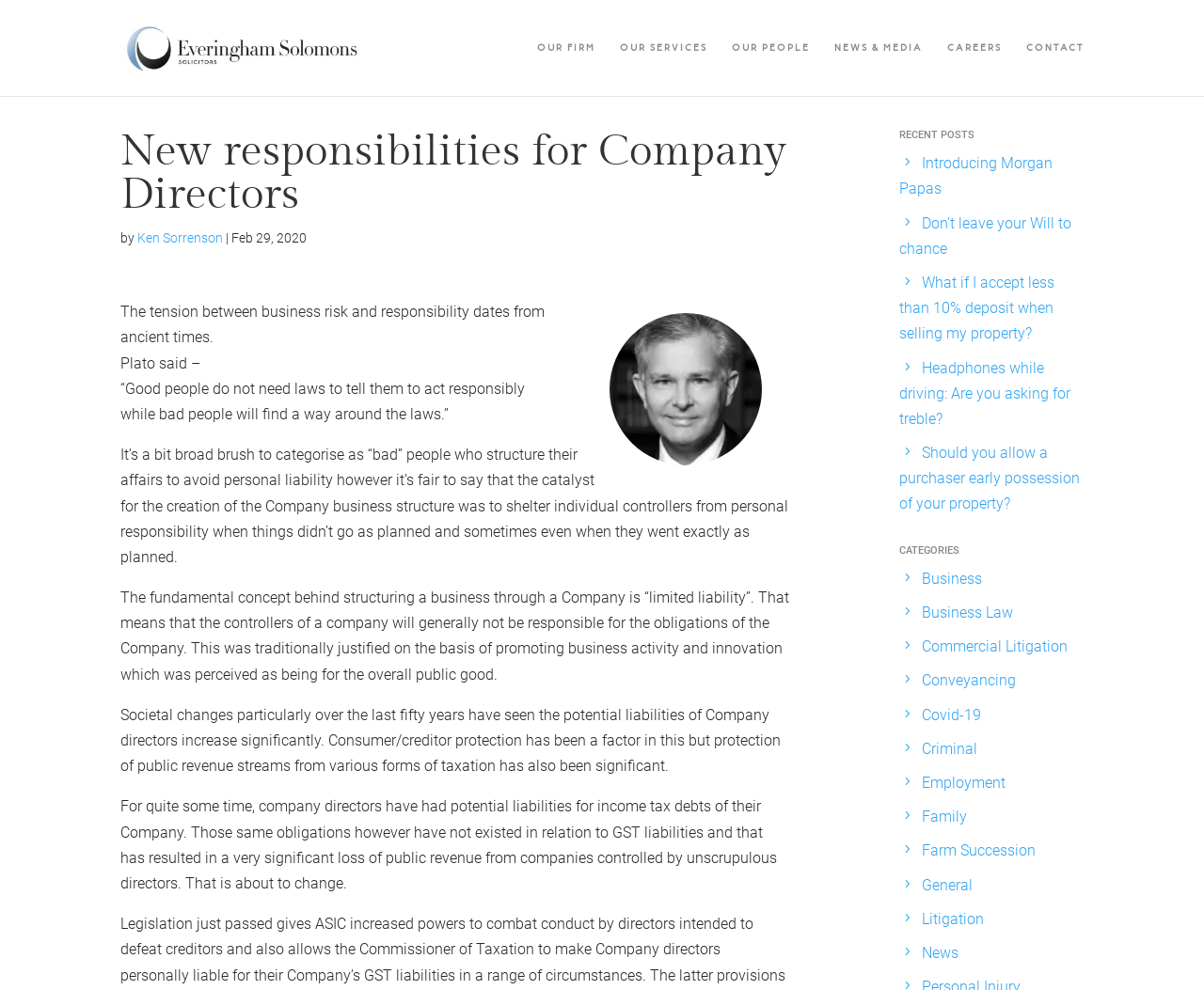What are the categories of articles on this webpage?
Answer with a single word or short phrase according to what you see in the image.

Business, Business Law, Commercial Litigation, etc.